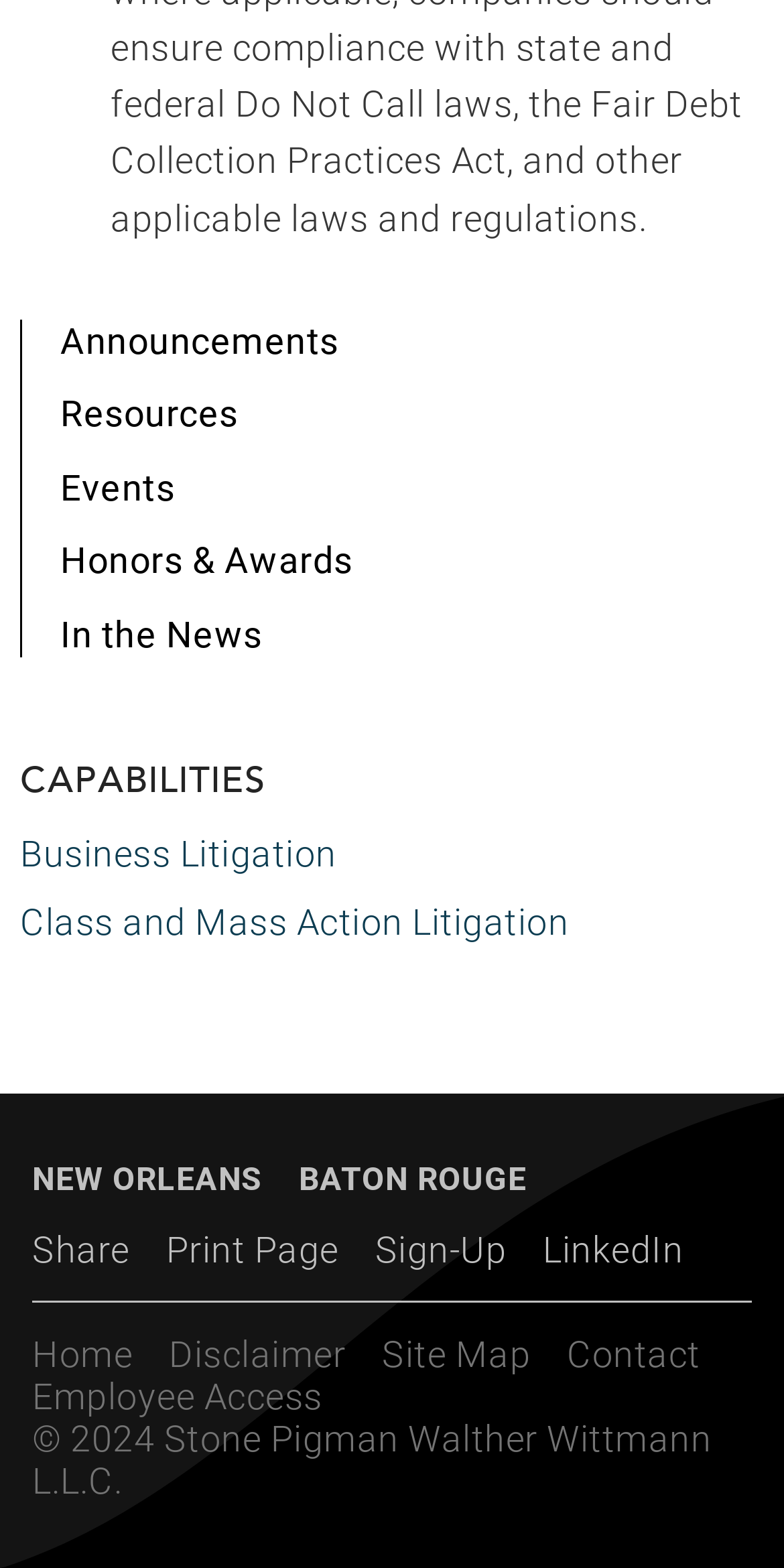Please reply with a single word or brief phrase to the question: 
How many office locations are listed on the page?

2